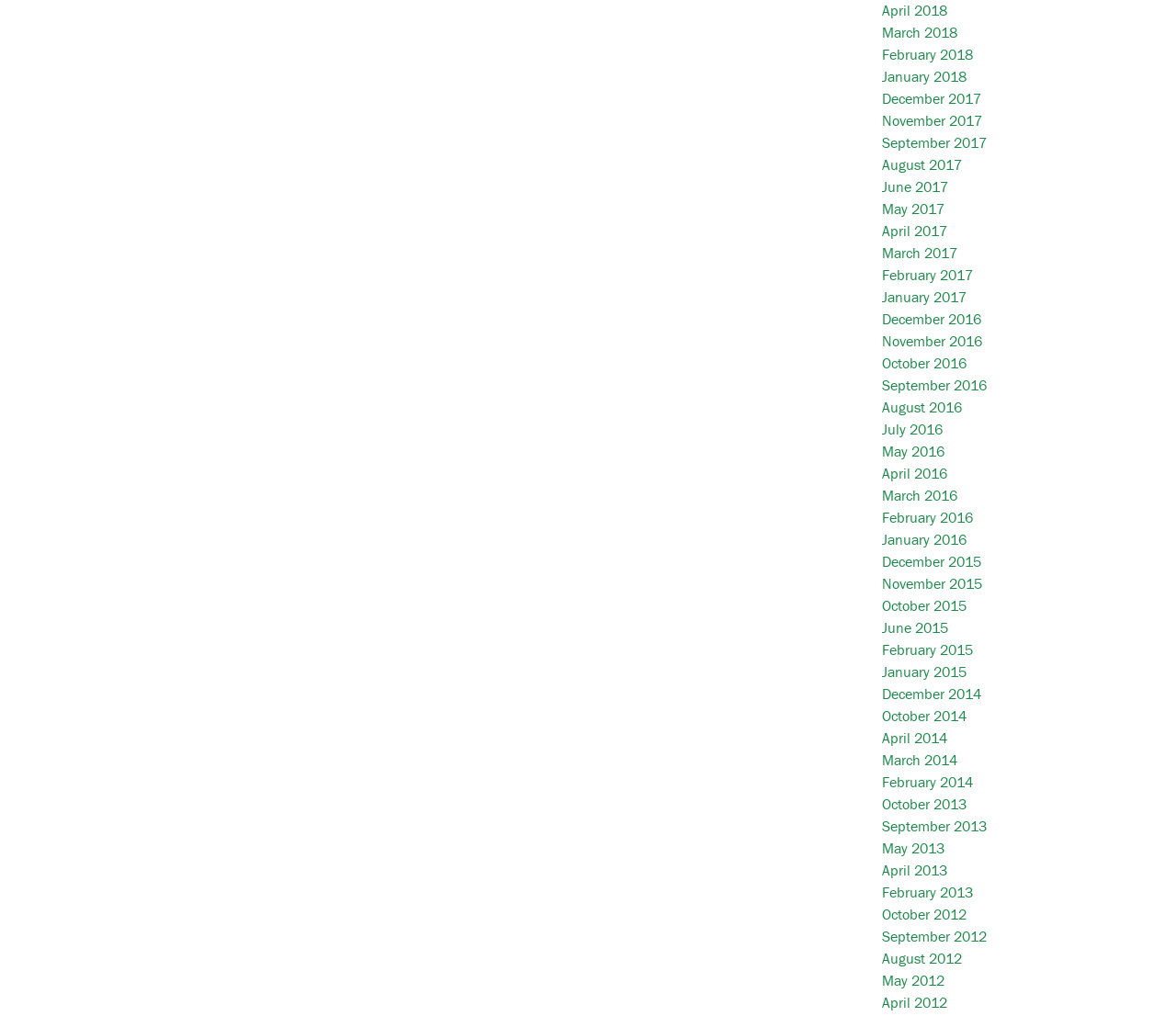Please answer the following question using a single word or phrase: 
How many links are there on the webpage?

35